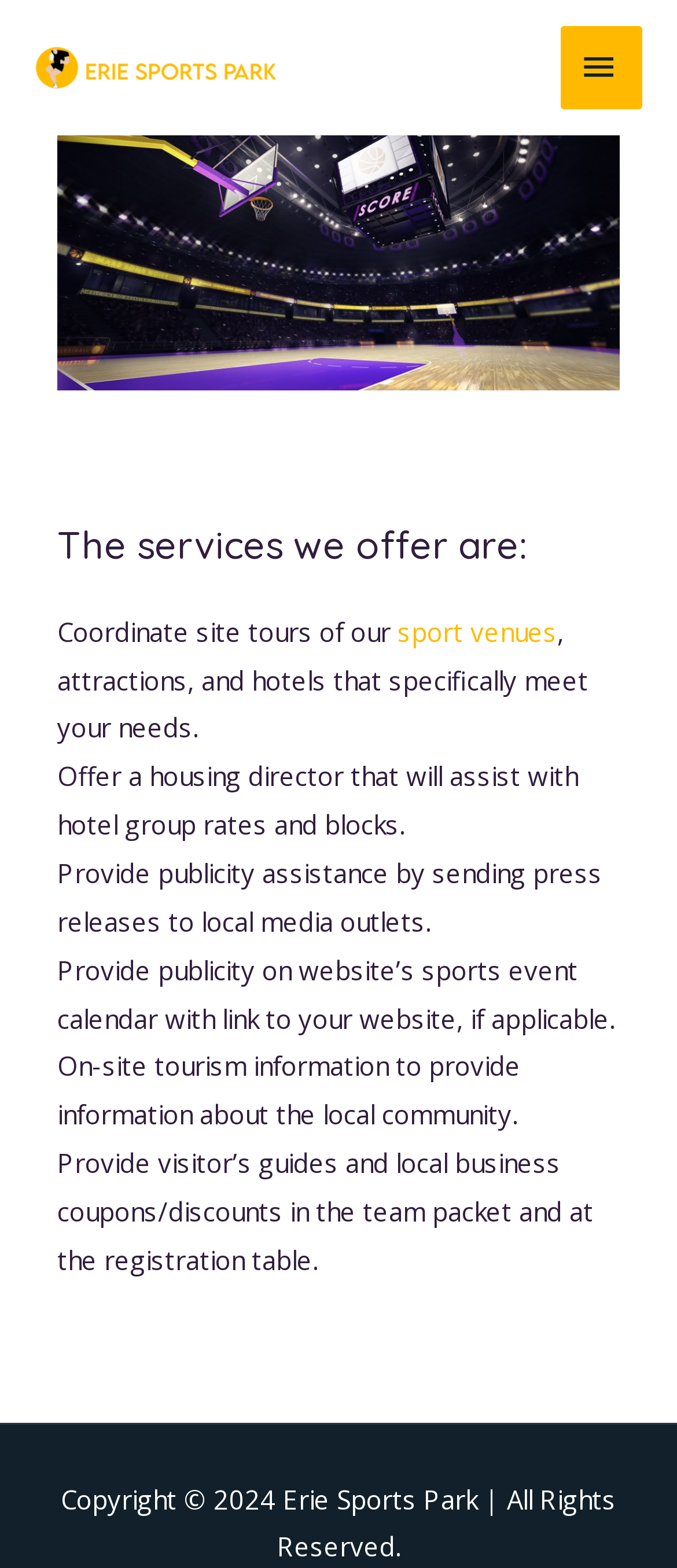Please determine the bounding box coordinates for the UI element described as: "alt="Erie Sports Park"".

[0.051, 0.03, 0.41, 0.052]